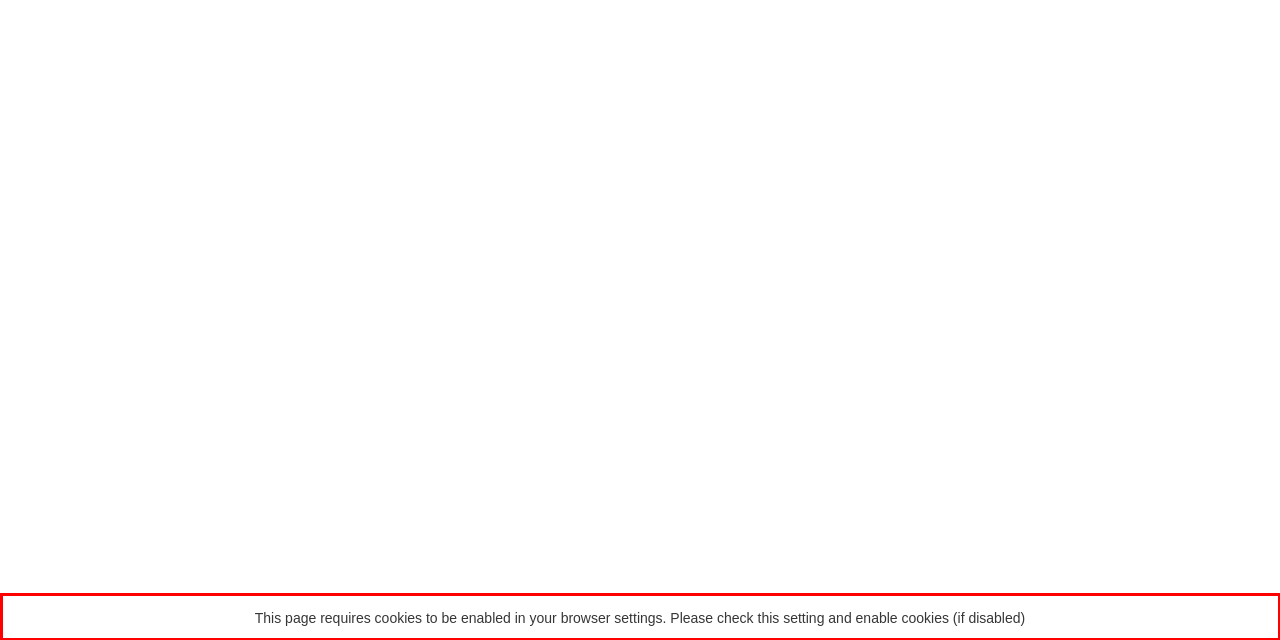Review the webpage screenshot provided, and perform OCR to extract the text from the red bounding box.

This page requires cookies to be enabled in your browser settings. Please check this setting and enable cookies (if disabled)